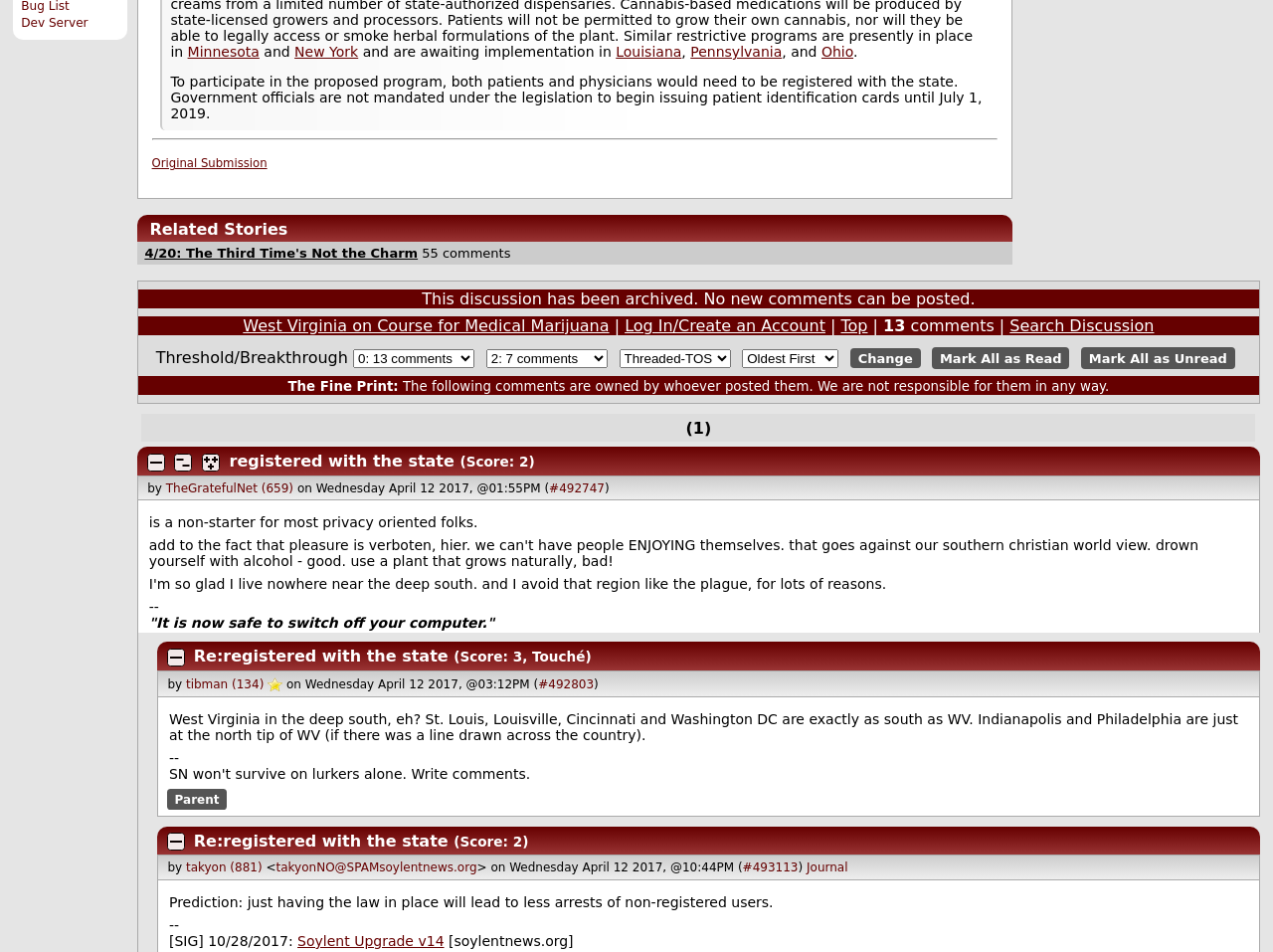For the following element description, predict the bounding box coordinates in the format (top-left x, top-left y, bottom-right x, bottom-right y). All values should be floating point numbers between 0 and 1. Description: DE Switch to German

None